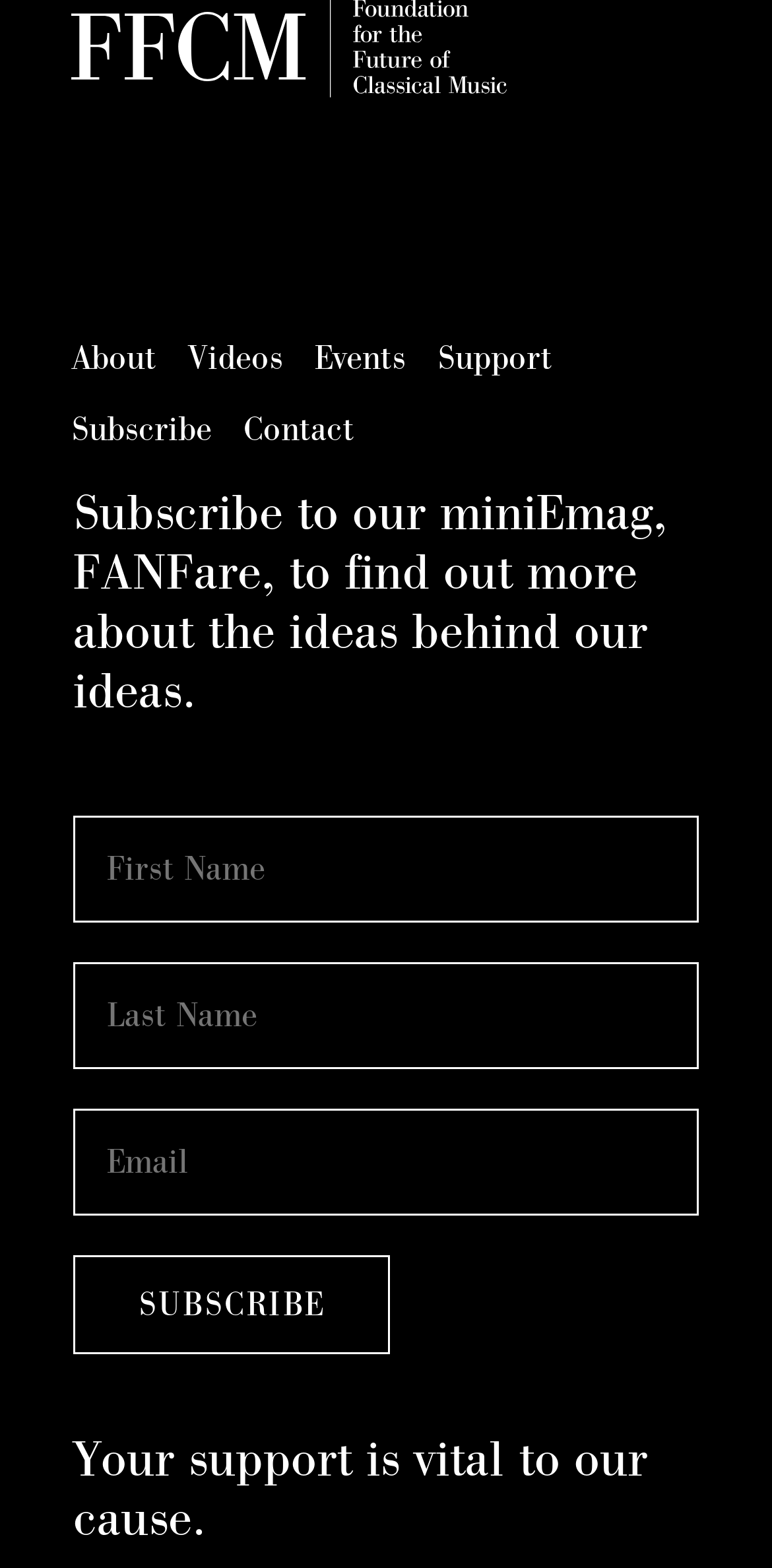What is the call-to-action button for?
Please provide a detailed and comprehensive answer to the question.

The 'SUBSCRIBE' button is placed below the three text input fields, indicating that it is the call-to-action button for submitting the subscription request. Once the user fills in the required information, they can click this button to complete the subscription process.